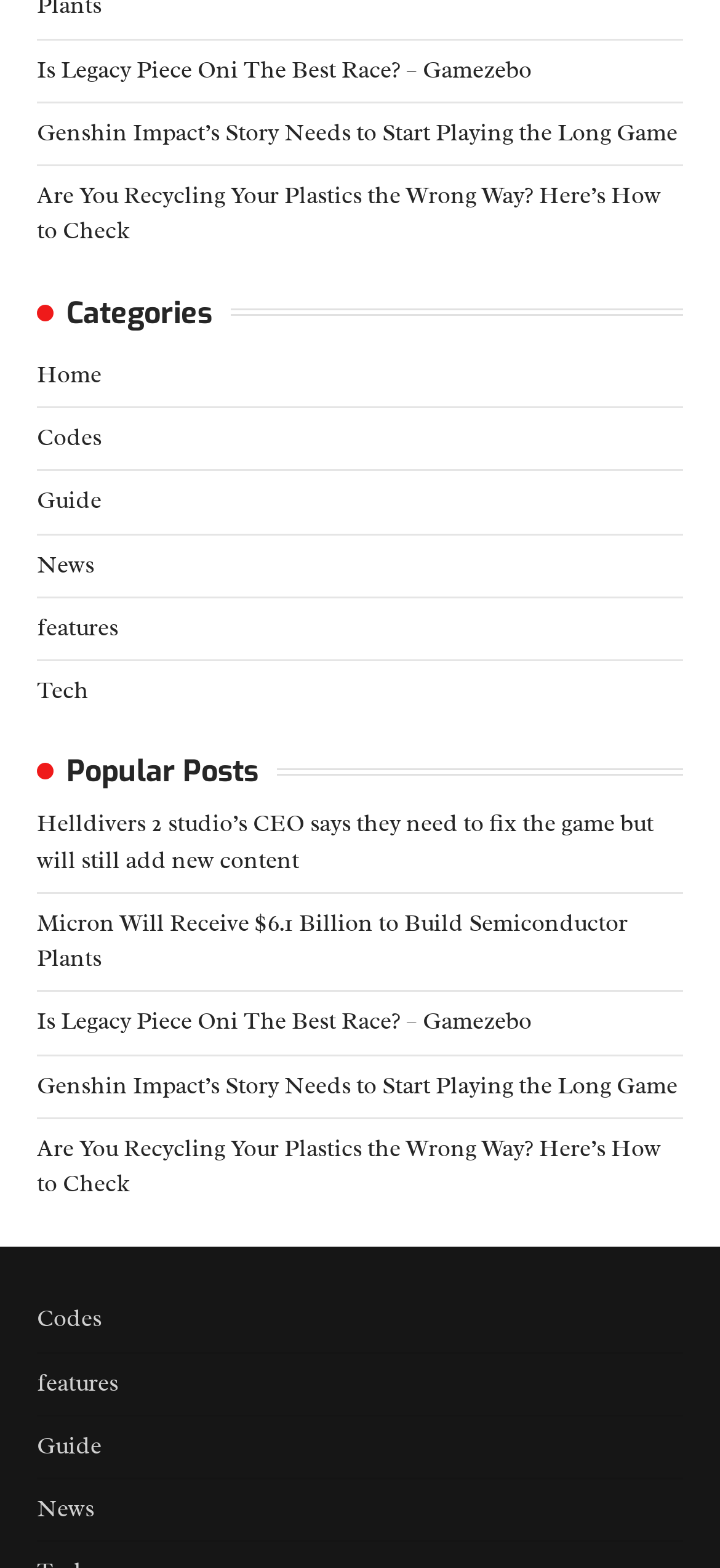Specify the bounding box coordinates of the area to click in order to follow the given instruction: "check features."

[0.051, 0.391, 0.164, 0.41]